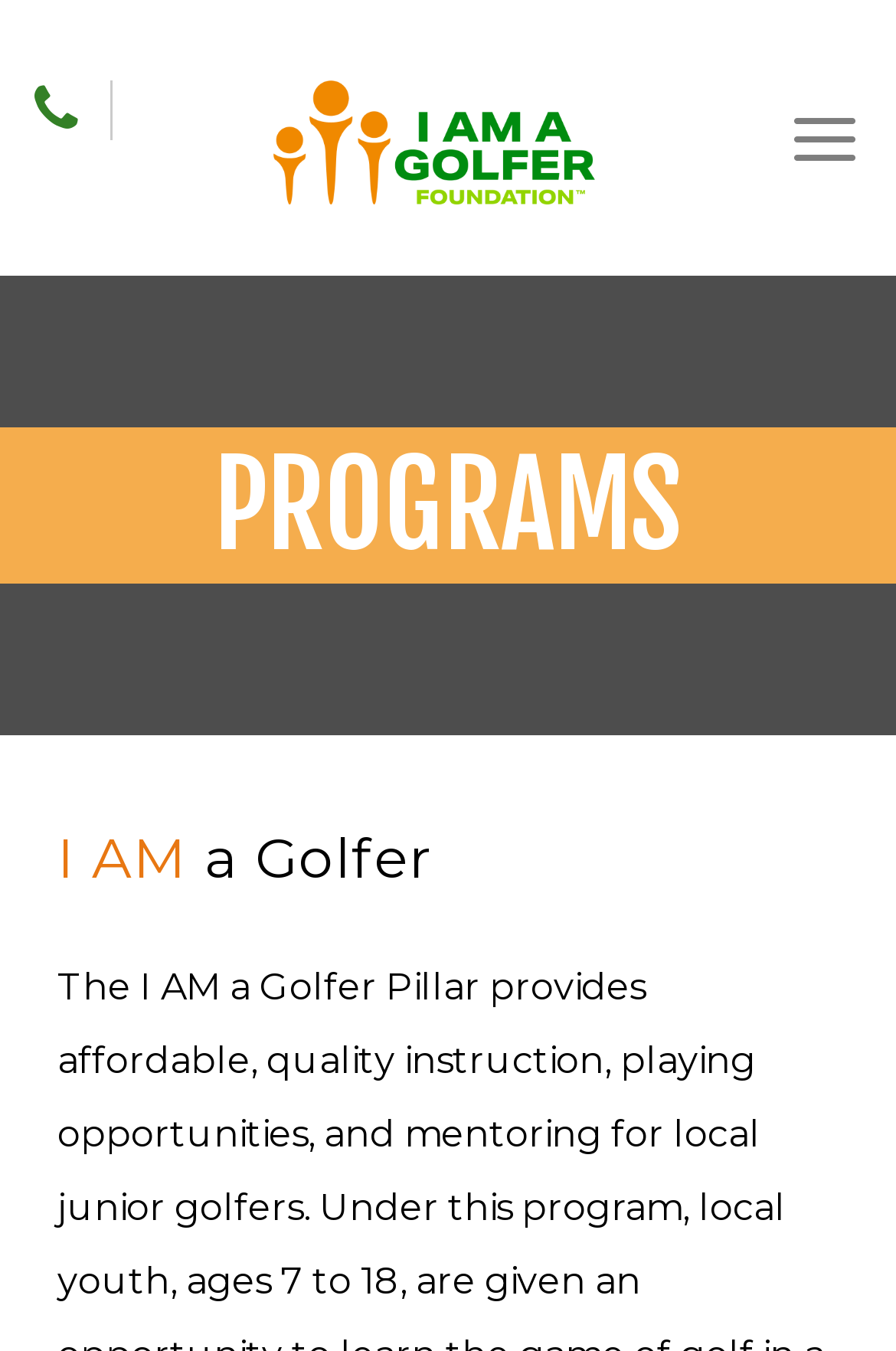Please provide a detailed answer to the question below by examining the image:
Who designed and hosted the website?

I found the answer by looking at the footer of the webpage, which states 'Designed and Hosted by 121 Marketing'.